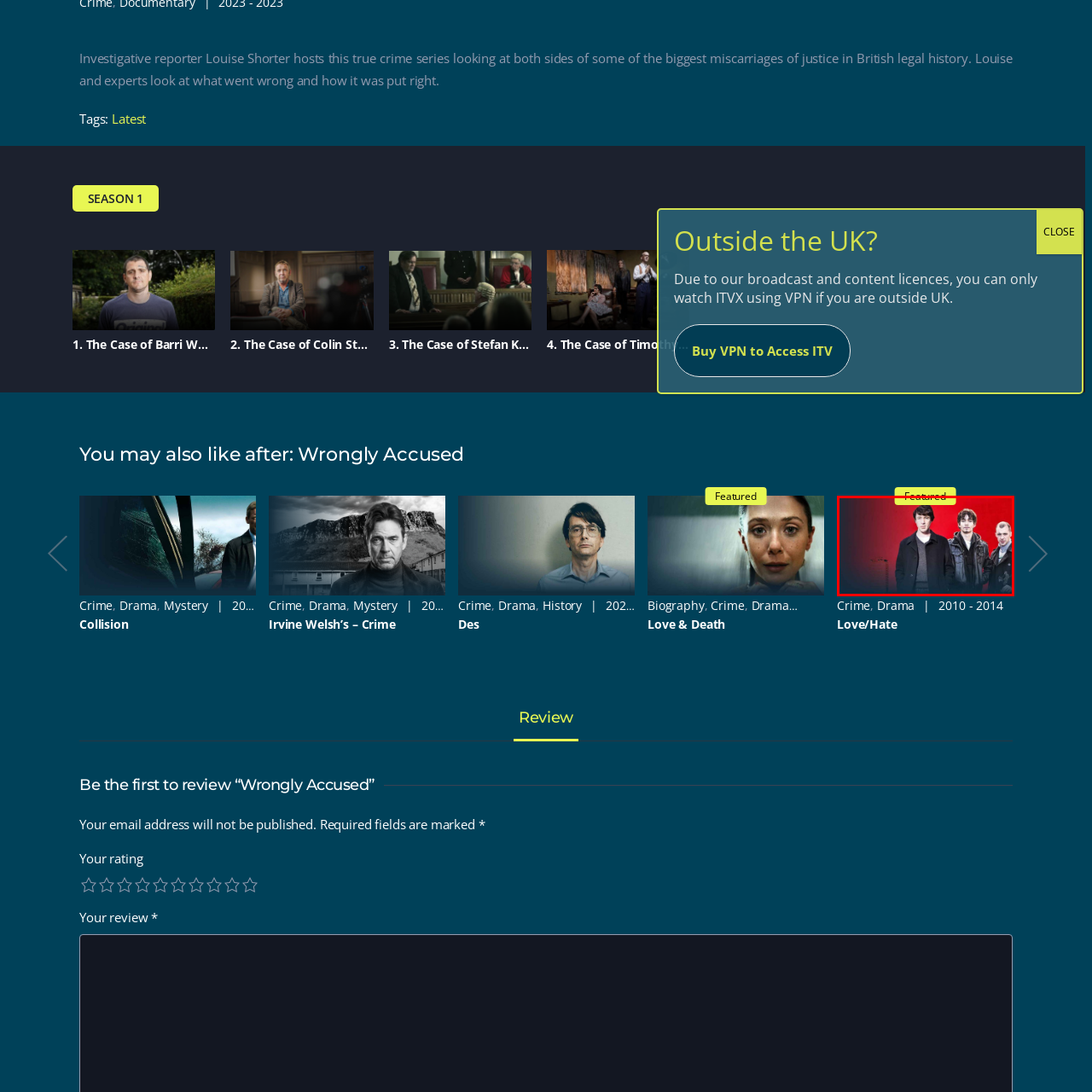Check the area bordered by the red box and provide a single word or phrase as the answer to the question: How many male characters are displayed?

Three